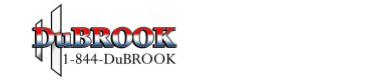Explain the image in a detailed way.

The image features the logo of DuBrook Inc., a company specializing in concrete construction and ready-mix concrete services. The logo prominently displays the name "DuBROOK," with the text stylized in bold, red and blue colors, suggesting strength and reliability. Below the logo, a contact number is provided: "1-844-DuBROOK," encouraging potential customers to reach out for services. This logo is an essential component of DuBrook's branding, representing their commitment to quality and community involvement in areas such as construction and development.